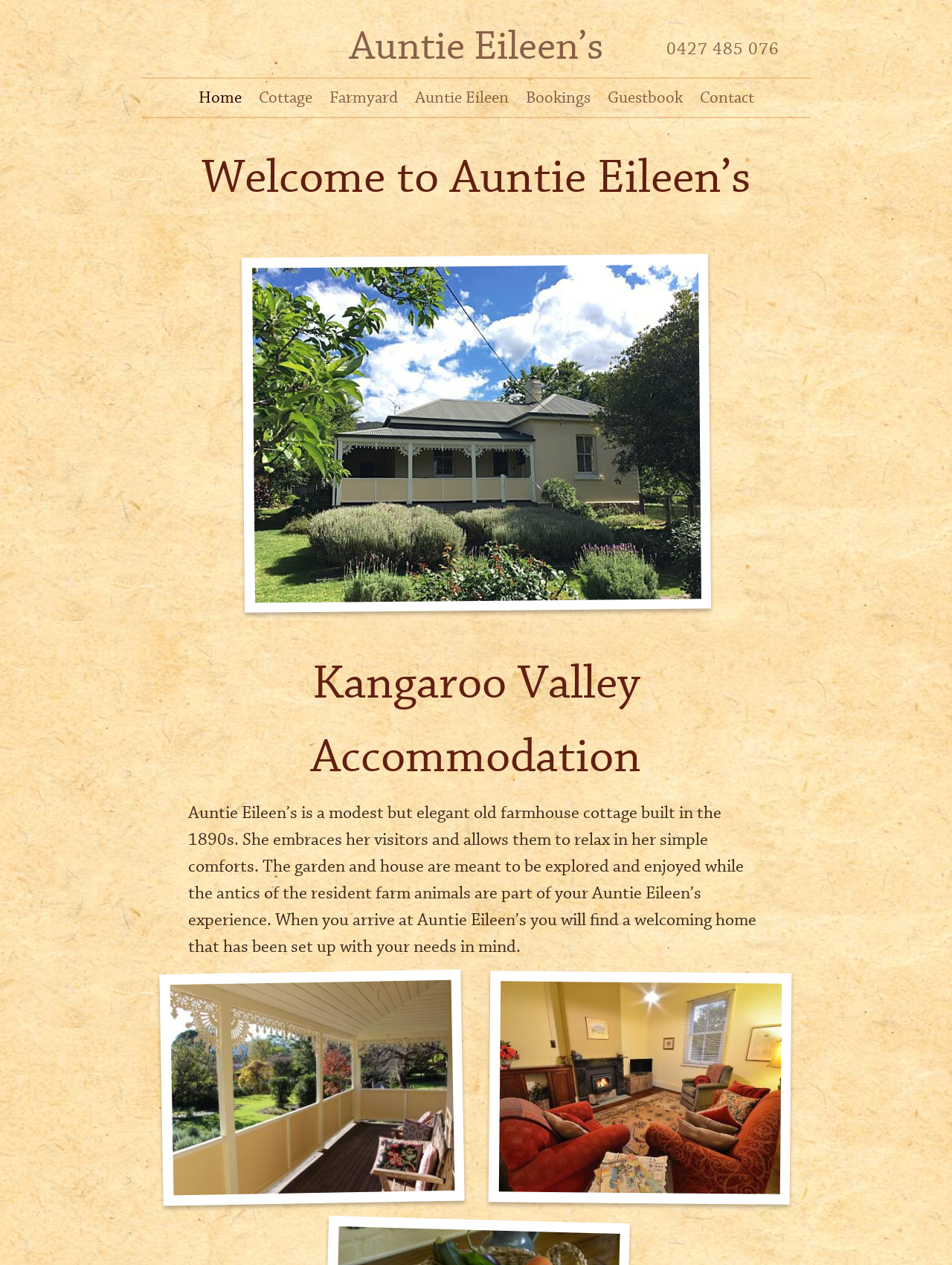Identify the main heading of the webpage and provide its text content.

Welcome to Auntie Eileen’s